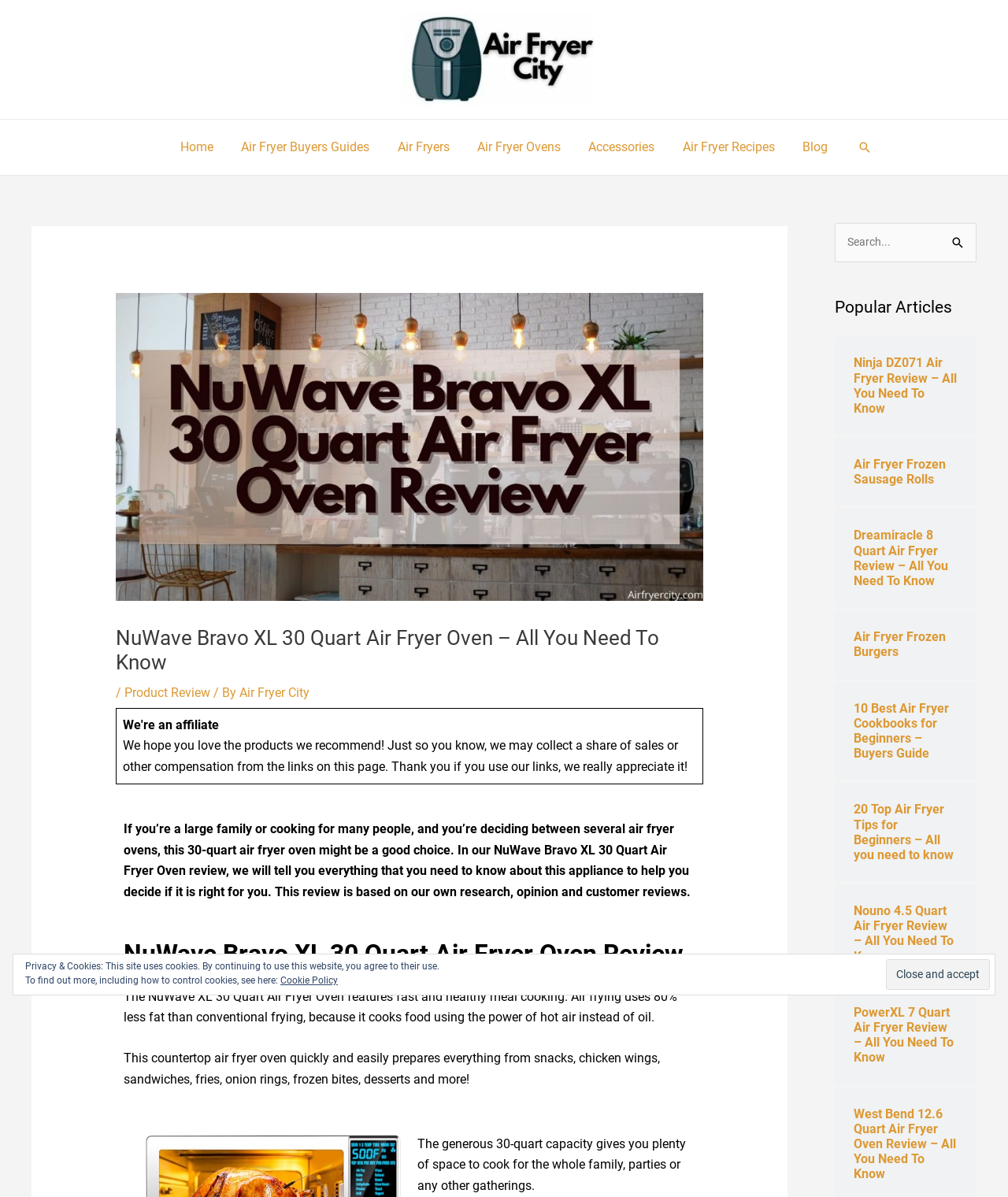Identify the main heading of the webpage and provide its text content.

NuWave Bravo XL 30 Quart Air Fryer Oven – All You Need To Know